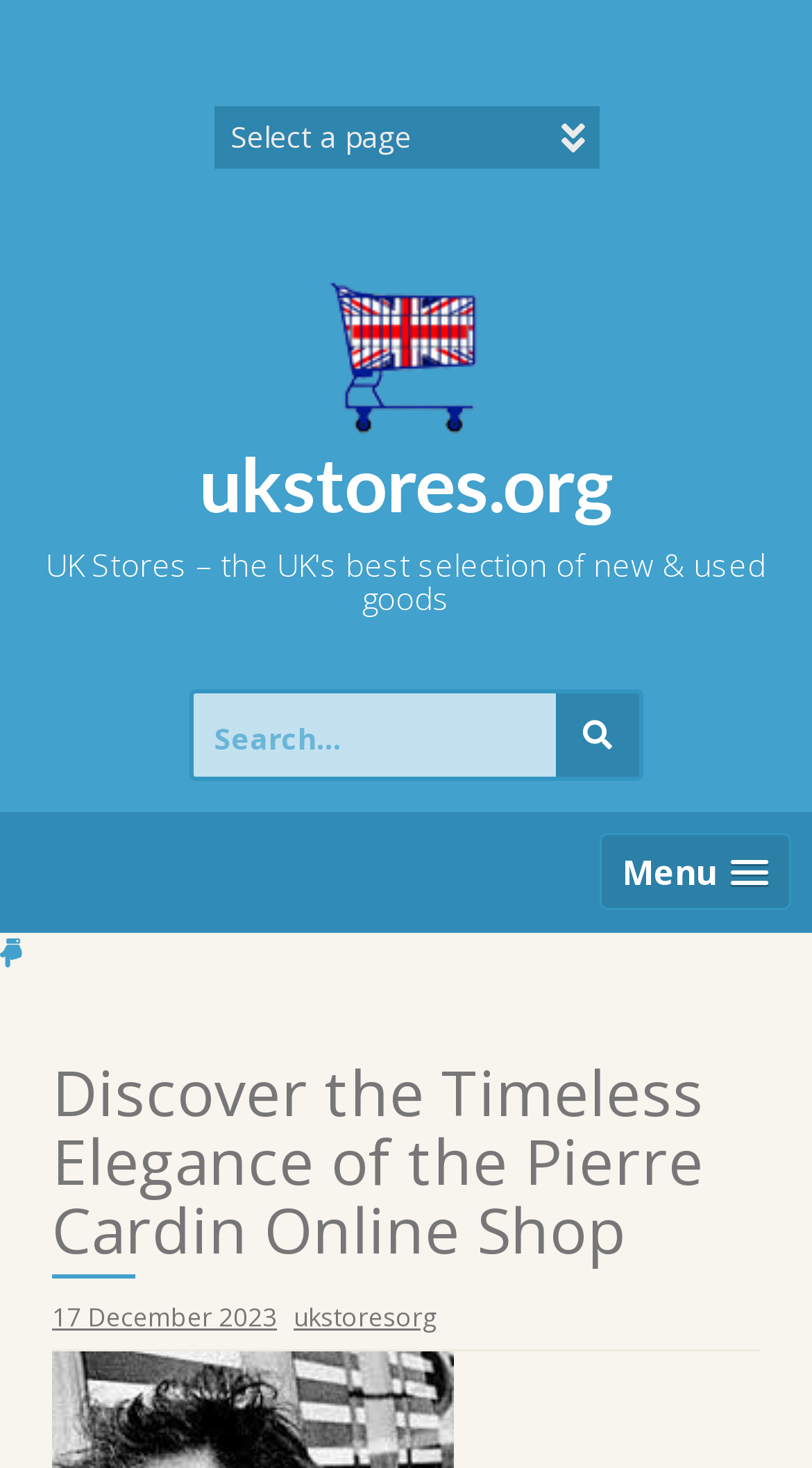What is the icon on the button next to the search box?
Please give a detailed and thorough answer to the question, covering all relevant points.

The button next to the search box has an icon '' which represents a magnifying glass. This icon is commonly used to indicate a search function.